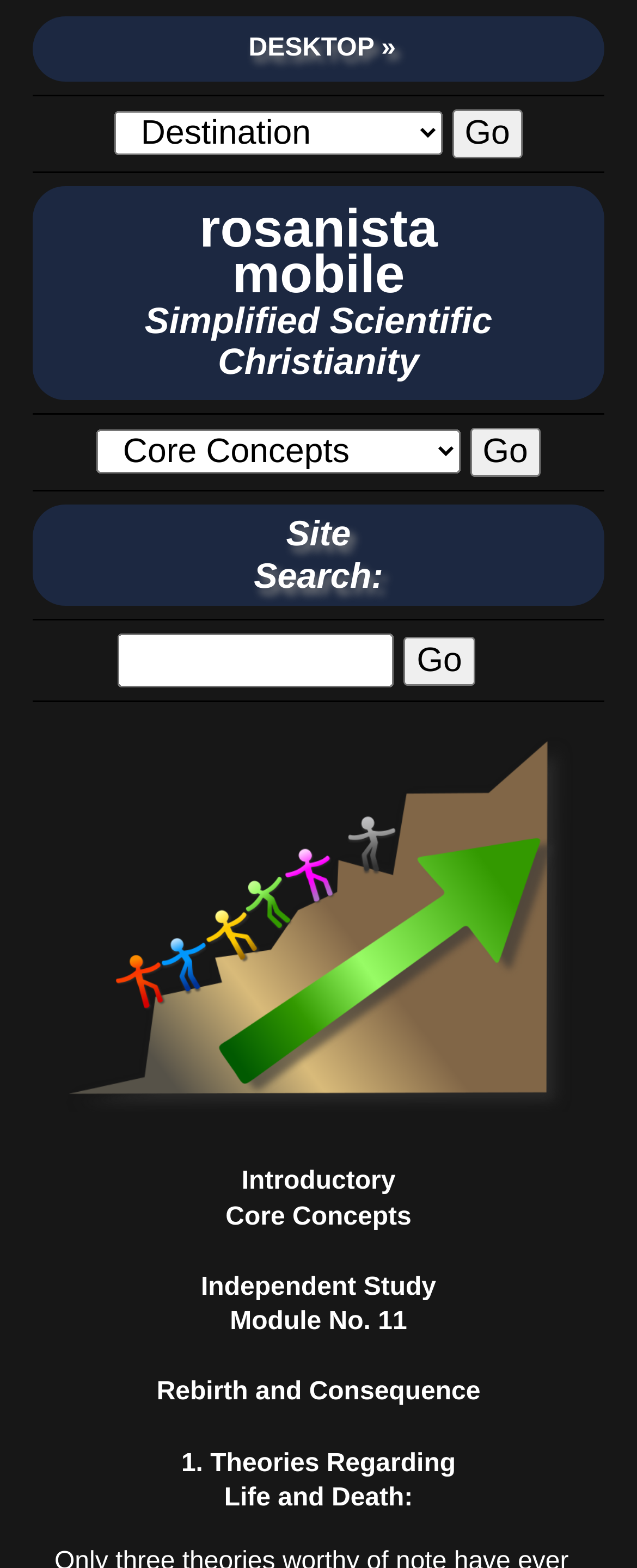Please find the bounding box for the following UI element description. Provide the coordinates in (top-left x, top-left y, bottom-right x, bottom-right y) format, with values between 0 and 1: parent_node: Destination value="Go"

[0.709, 0.07, 0.821, 0.101]